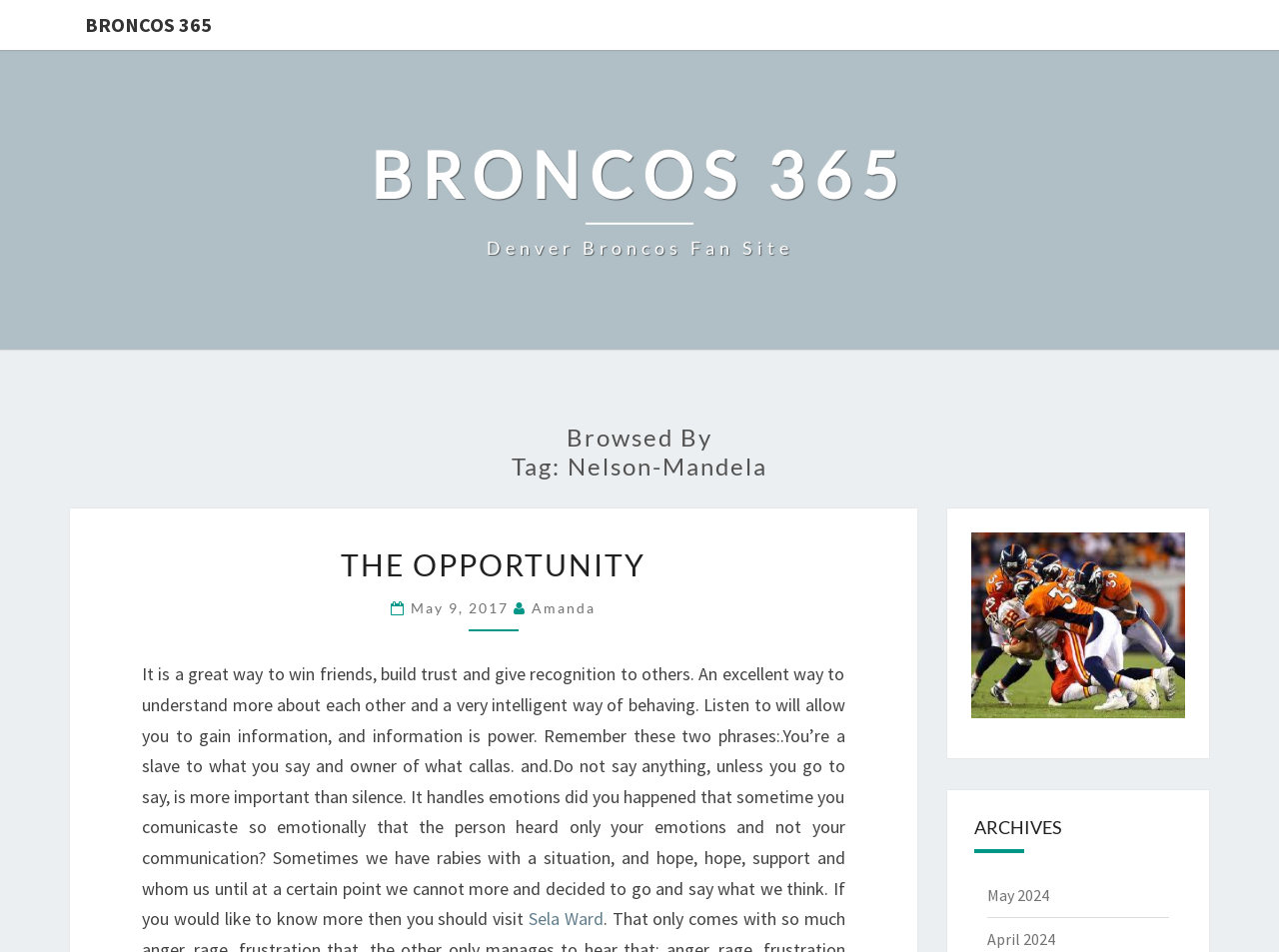Use a single word or phrase to answer the question:
What is the date of the latest archive?

May 2024